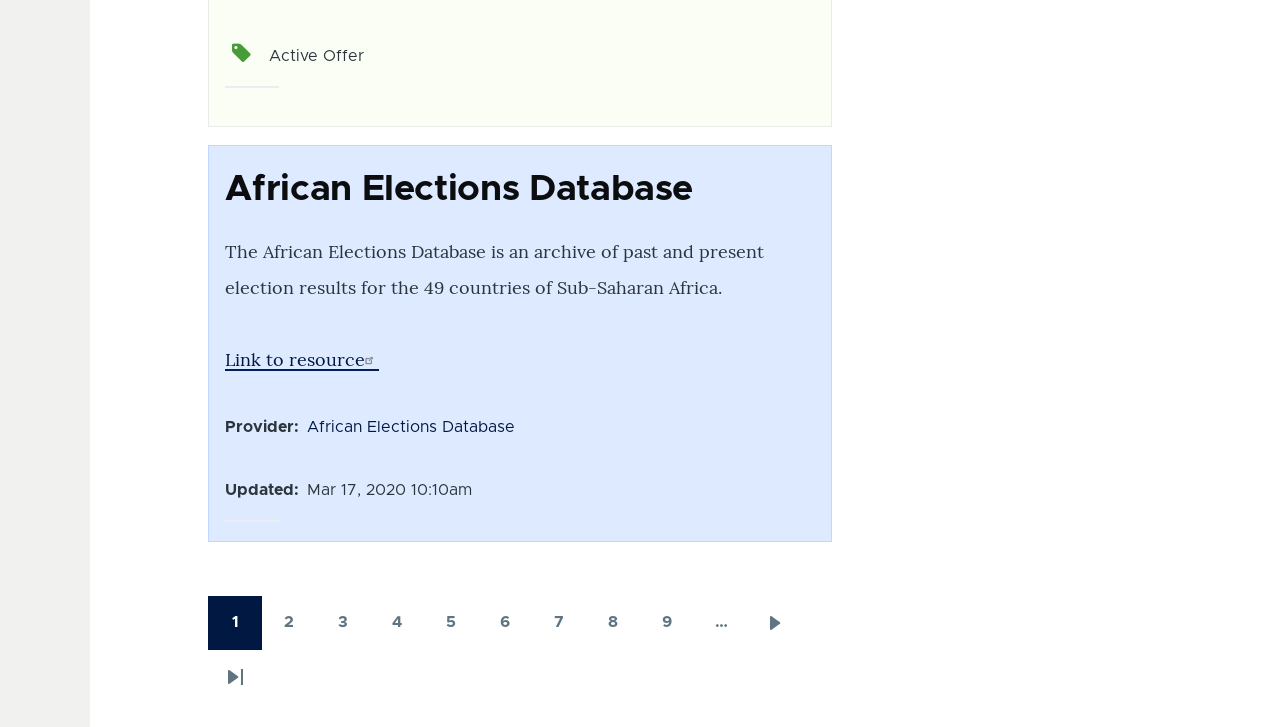Please locate the bounding box coordinates for the element that should be clicked to achieve the following instruction: "Click on the 'African Elections Database' link". Ensure the coordinates are given as four float numbers between 0 and 1, i.e., [left, top, right, bottom].

[0.176, 0.235, 0.541, 0.288]